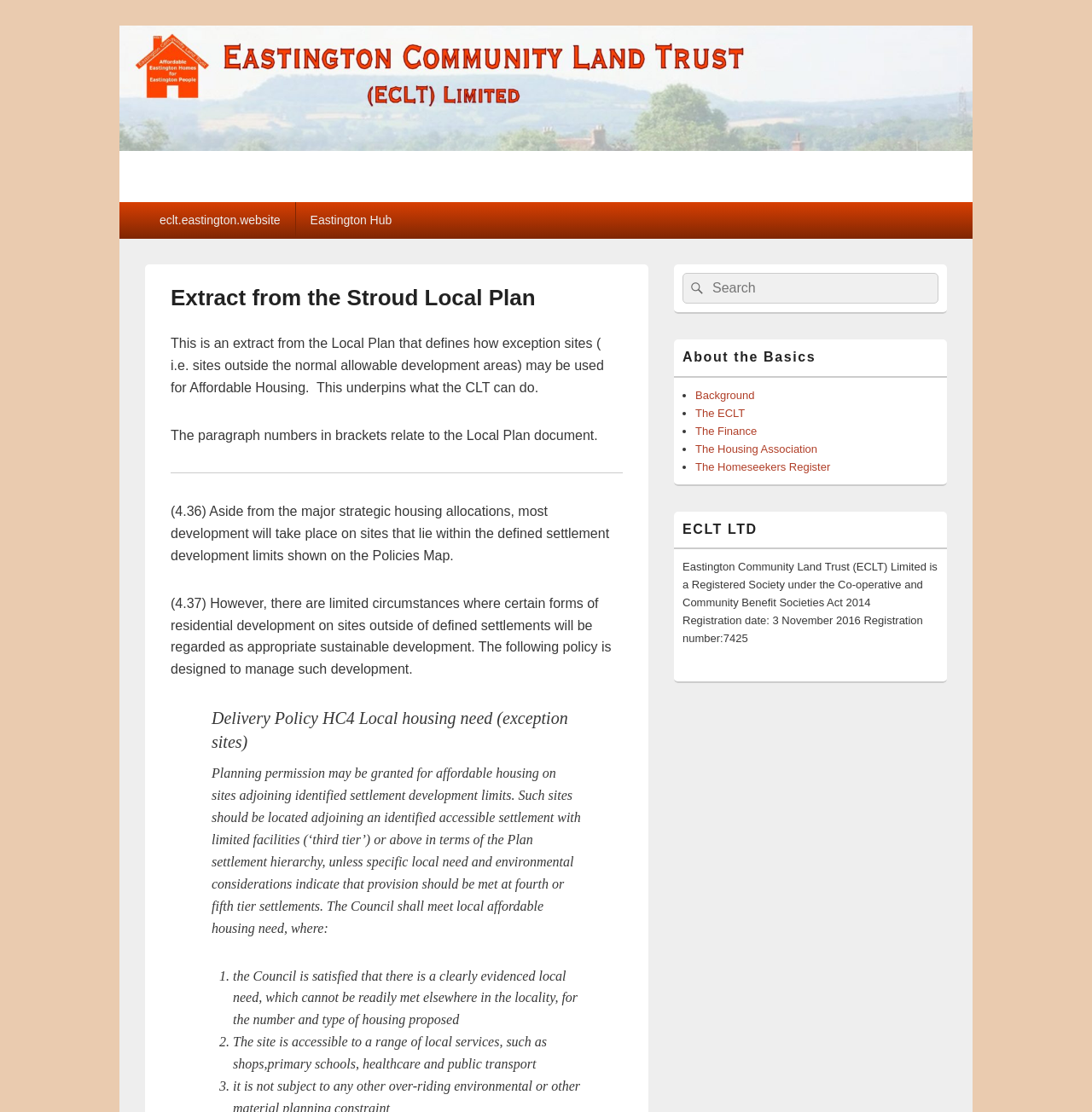What is the purpose of the Primary Menu?
Using the screenshot, give a one-word or short phrase answer.

Navigation